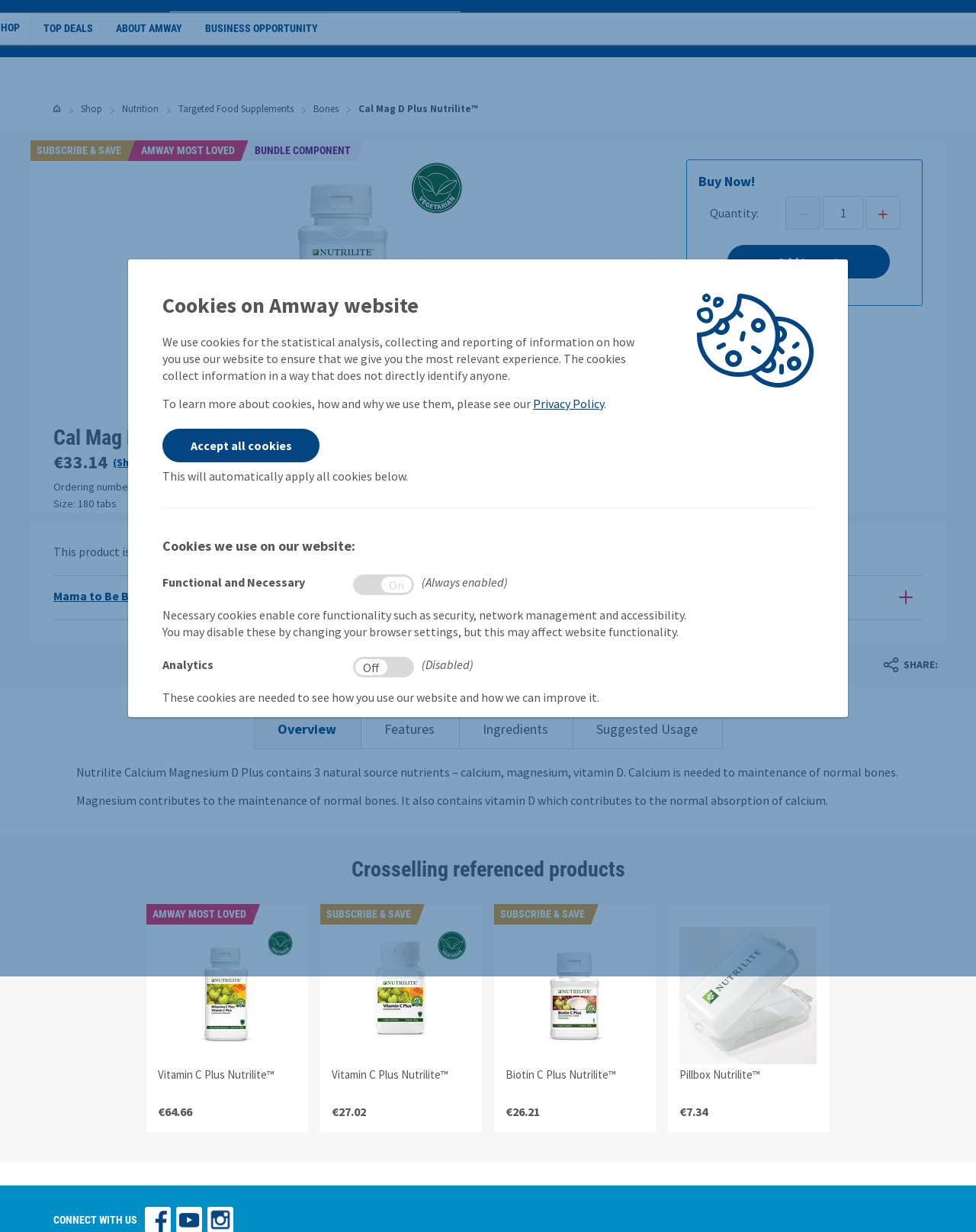Specify the bounding box coordinates of the area to click in order to follow the given instruction: "Check bundle details."

[0.055, 0.477, 0.223, 0.489]